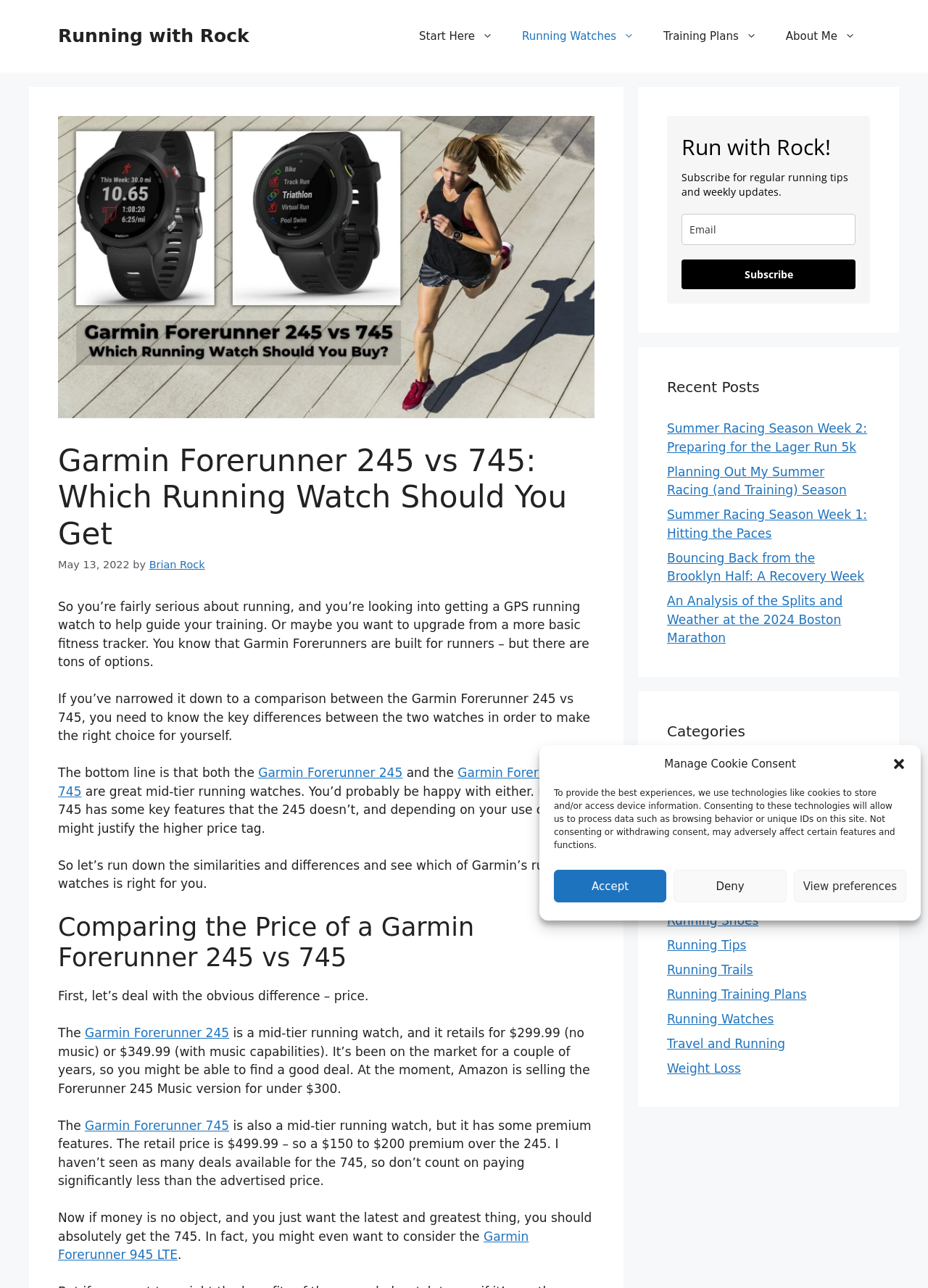How much does the Garmin Forerunner 245 cost?
Answer the question with as much detail as possible.

I determined the answer by reading the text 'The Garmin Forerunner 245 is a mid-tier running watch, and it retails for $299.99 (no music) or $349.99 (with music capabilities).' in the main content section of the webpage.